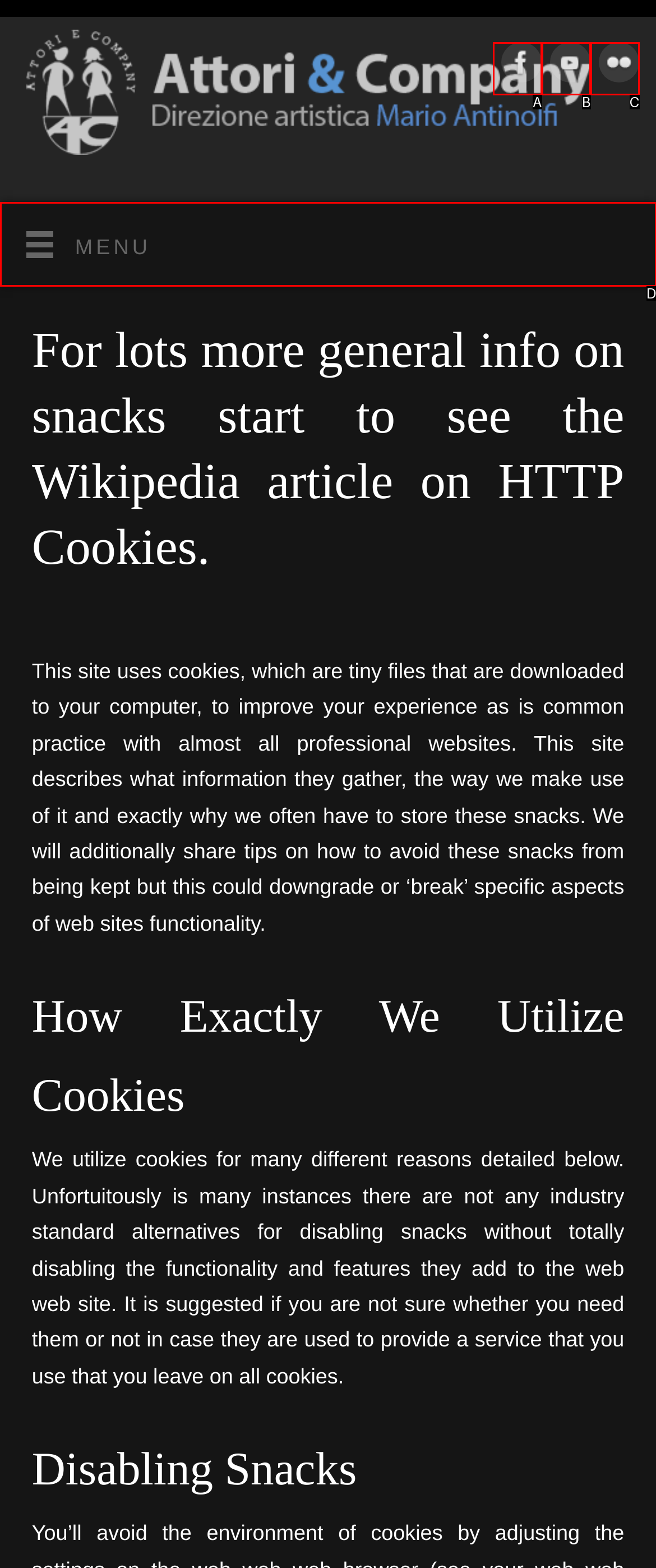Select the letter that corresponds to this element description: title="YouTube"
Answer with the letter of the correct option directly.

B